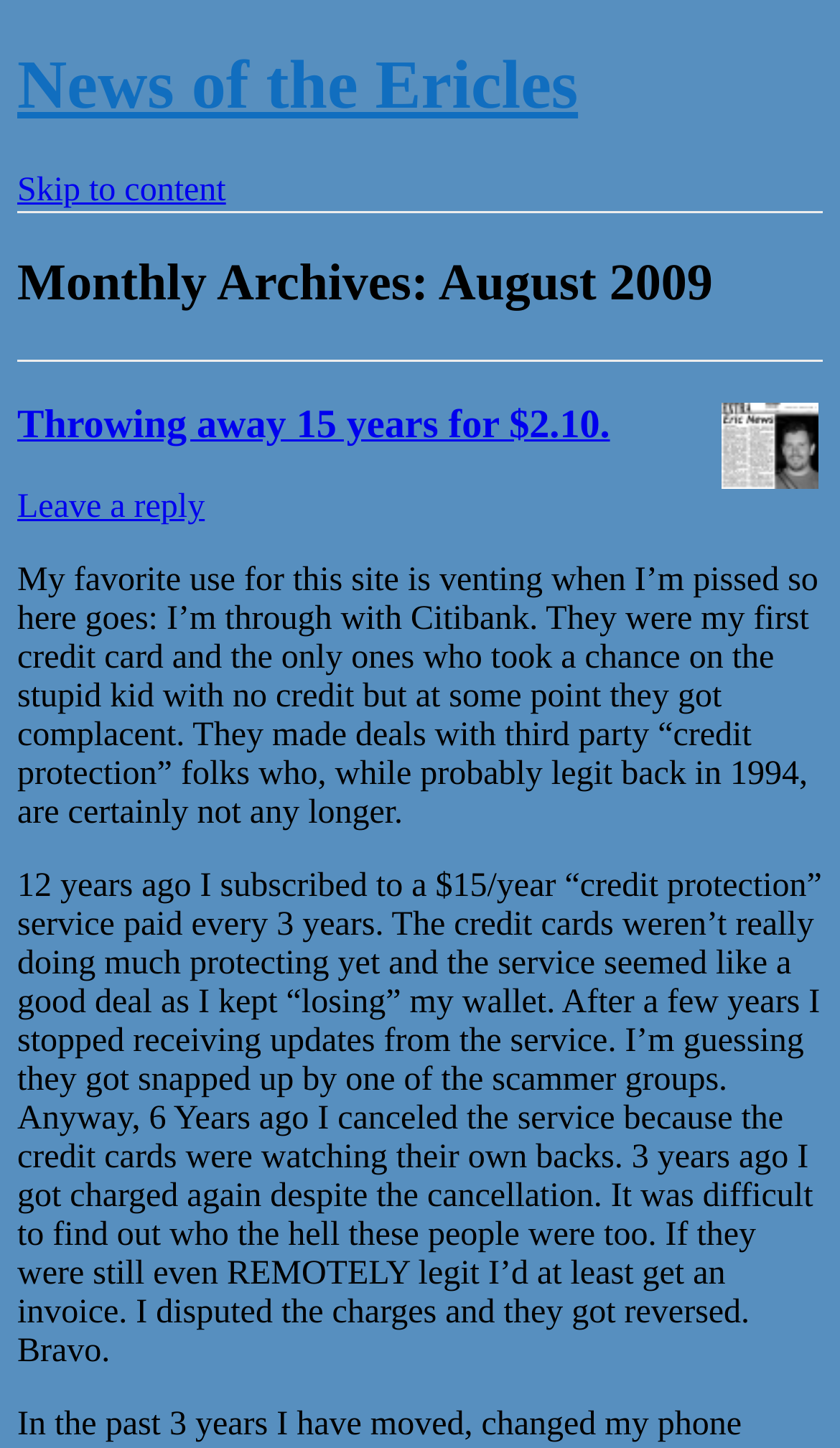How many articles are on this page?
Based on the image content, provide your answer in one word or a short phrase.

1